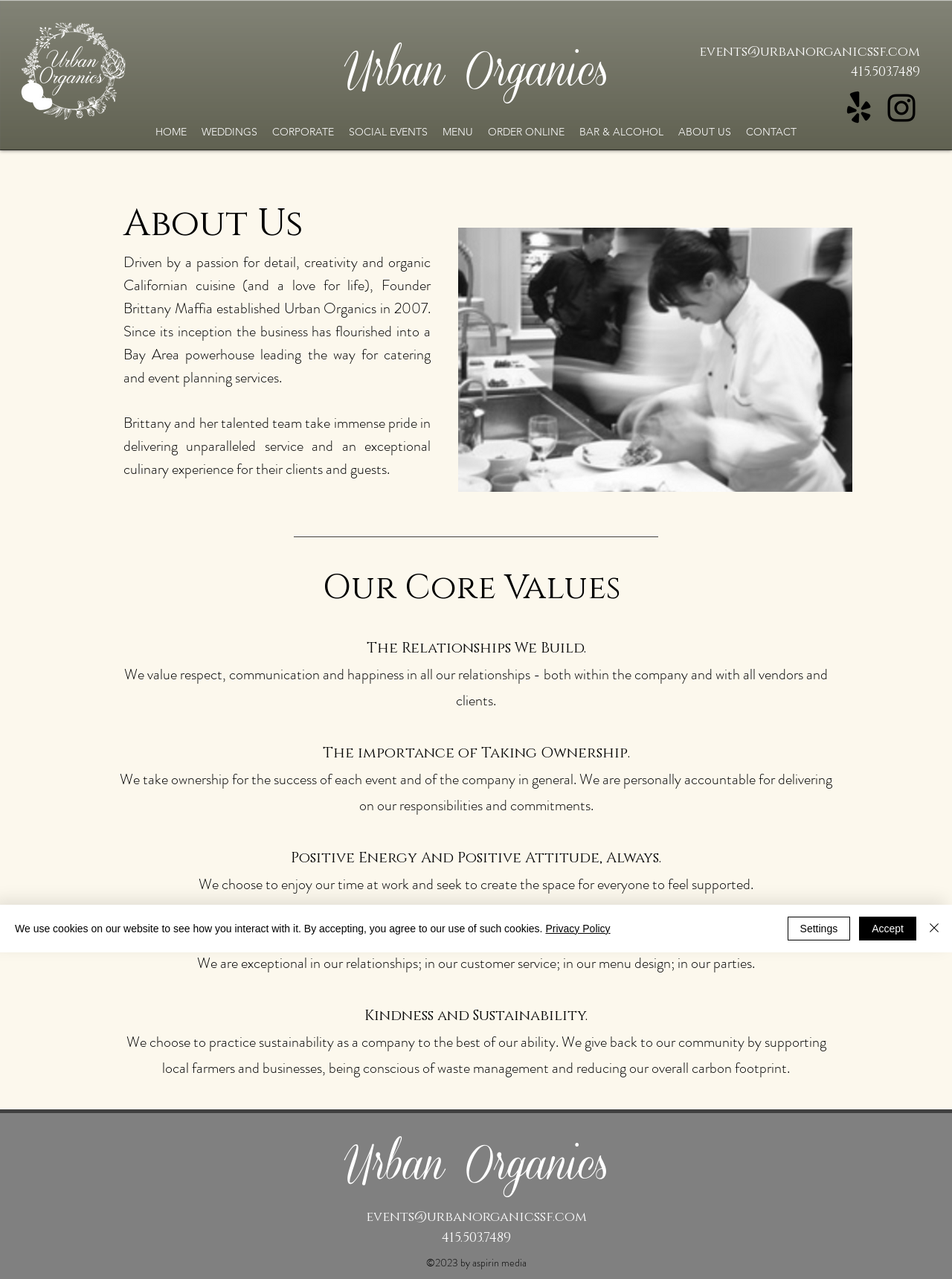What is the name of the company?
Using the visual information, respond with a single word or phrase.

Urban Organics